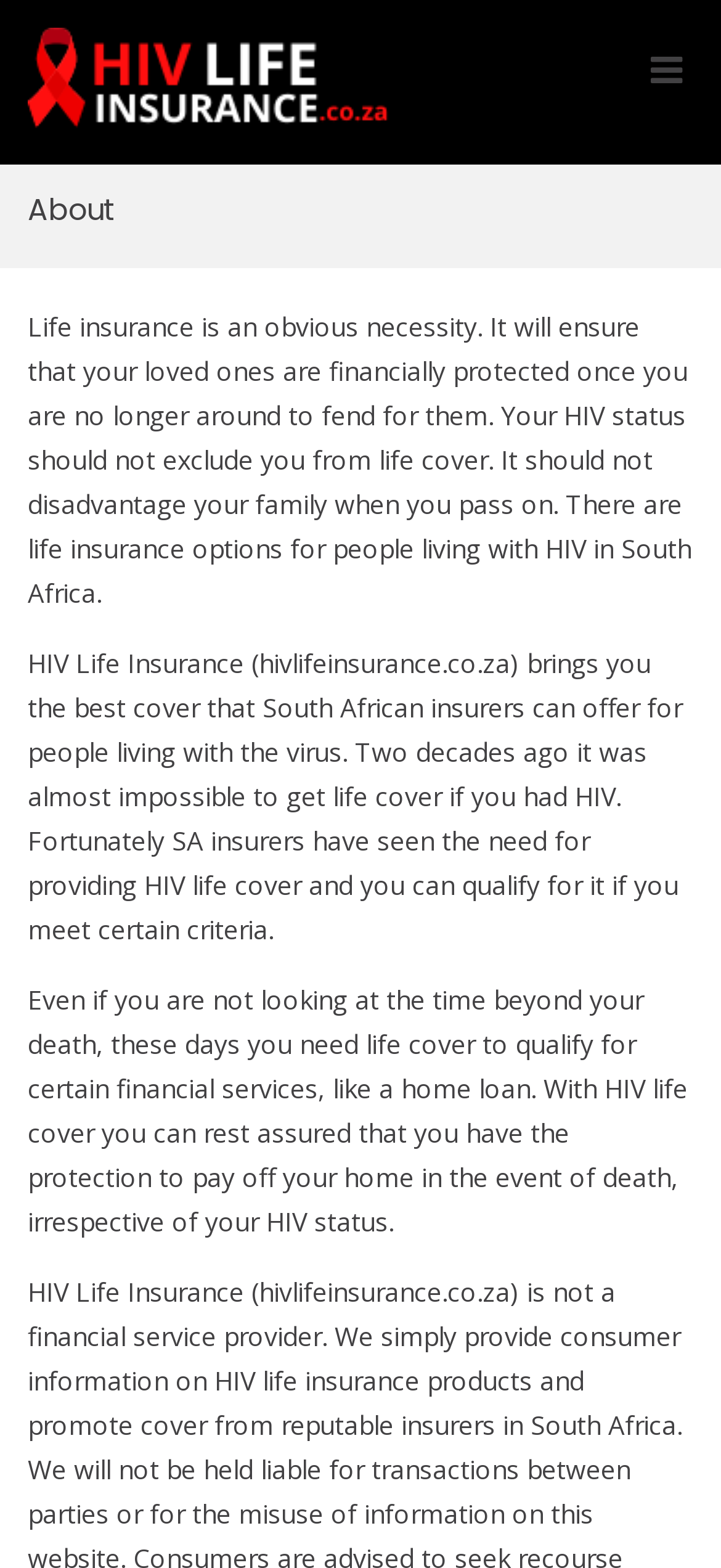What is a benefit of having HIV life cover?
Please provide a comprehensive and detailed answer to the question.

According to the webpage, having HIV life cover can enable individuals to qualify for certain financial services, such as a home loan, as stated in the text 'these days you need life cover to qualify for certain financial services, like a home loan'.